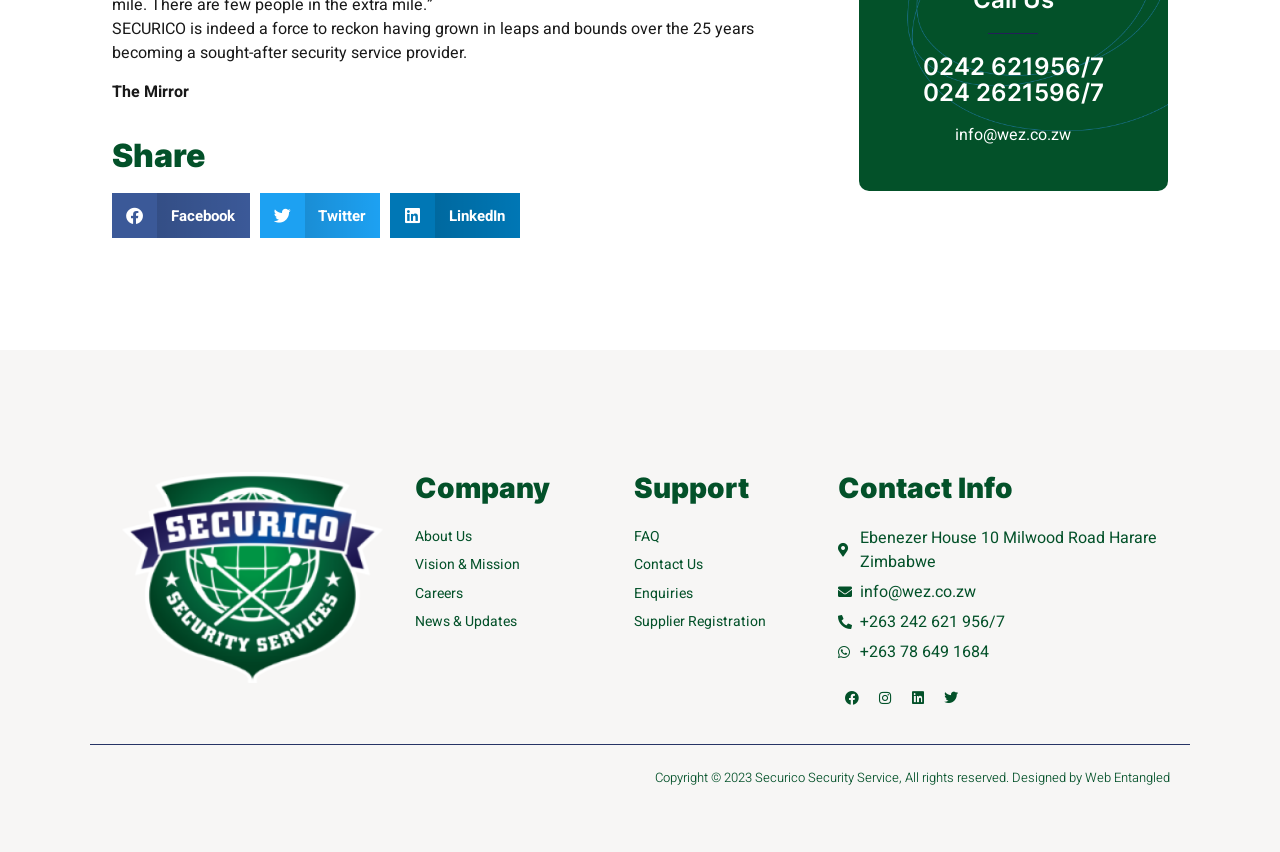Observe the image and answer the following question in detail: How many ways can you share the webpage?

There are three ways to share the webpage, which are sharing on Facebook, Twitter, and LinkedIn. These options are represented by buttons with IDs 270, 272, and 274 respectively.